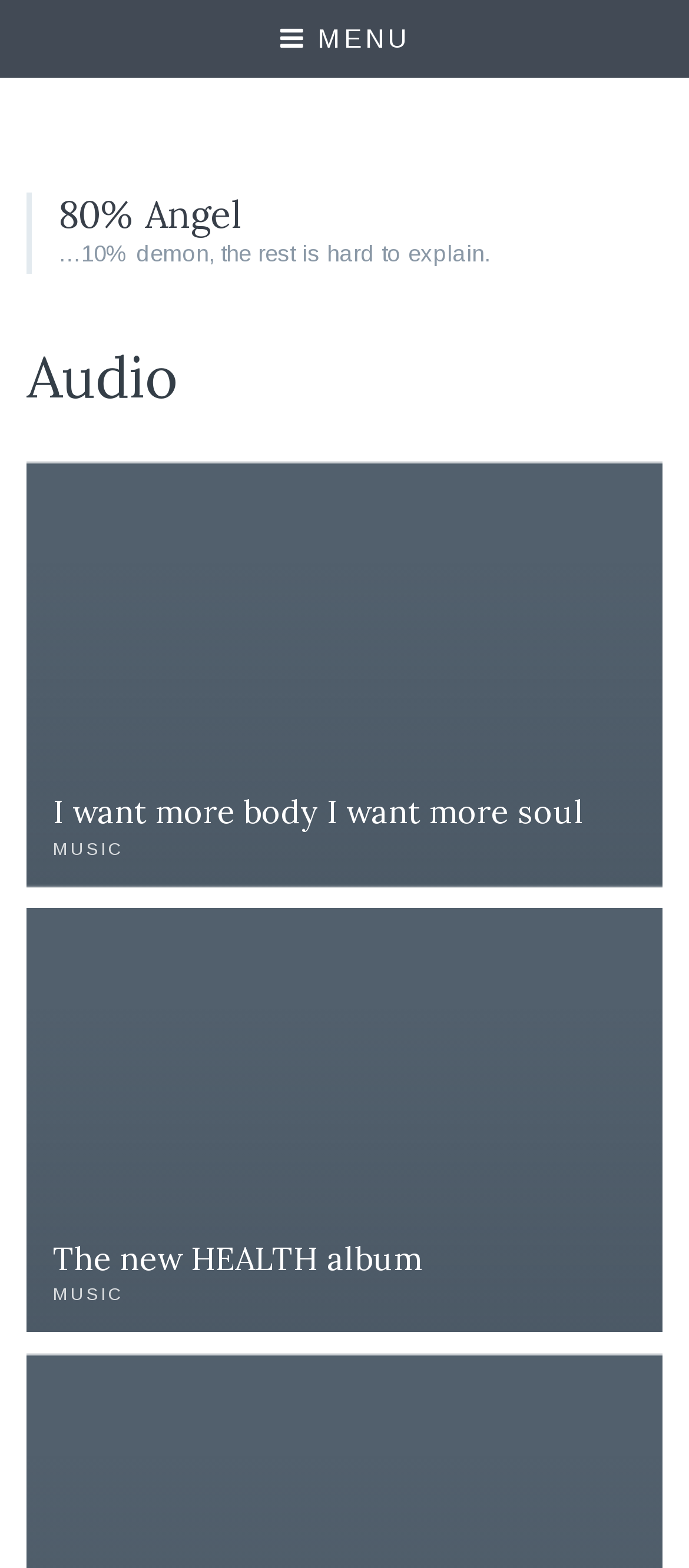How many headings are on the page?
Use the image to answer the question with a single word or phrase.

3